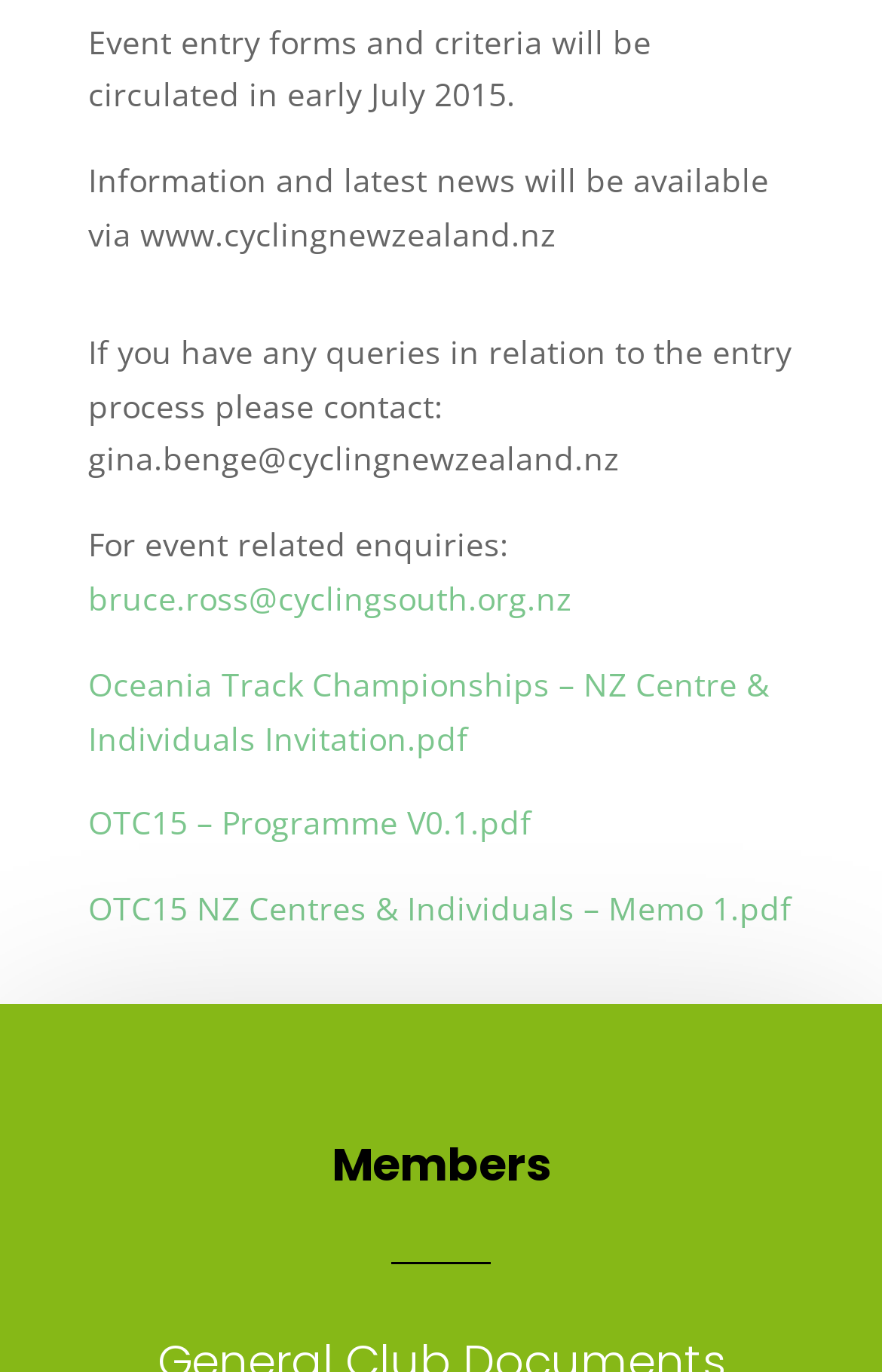Answer this question in one word or a short phrase: What is the contact email for entry process queries?

gina.benge@cyclingnewzealand.nz